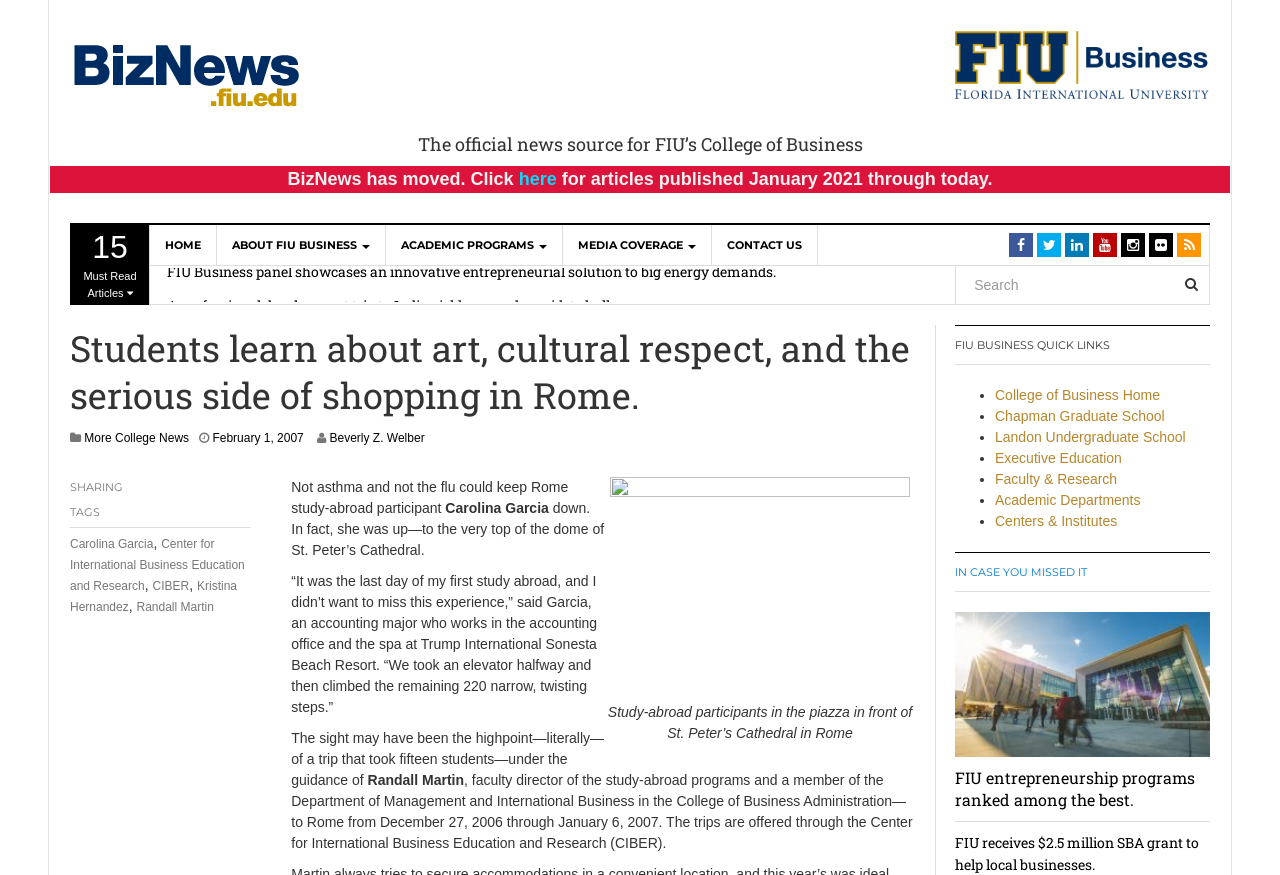What is the name of the participant who climbed the dome of St. Peter’s Cathedral?
Please give a detailed and thorough answer to the question, covering all relevant points.

The question can be answered by reading the article which mentions 'Carolina Garcia, an accounting major who works in the accounting office and the spa at Trump International Sonesta Beach Resort' as the participant who climbed the dome of St. Peter’s Cathedral.